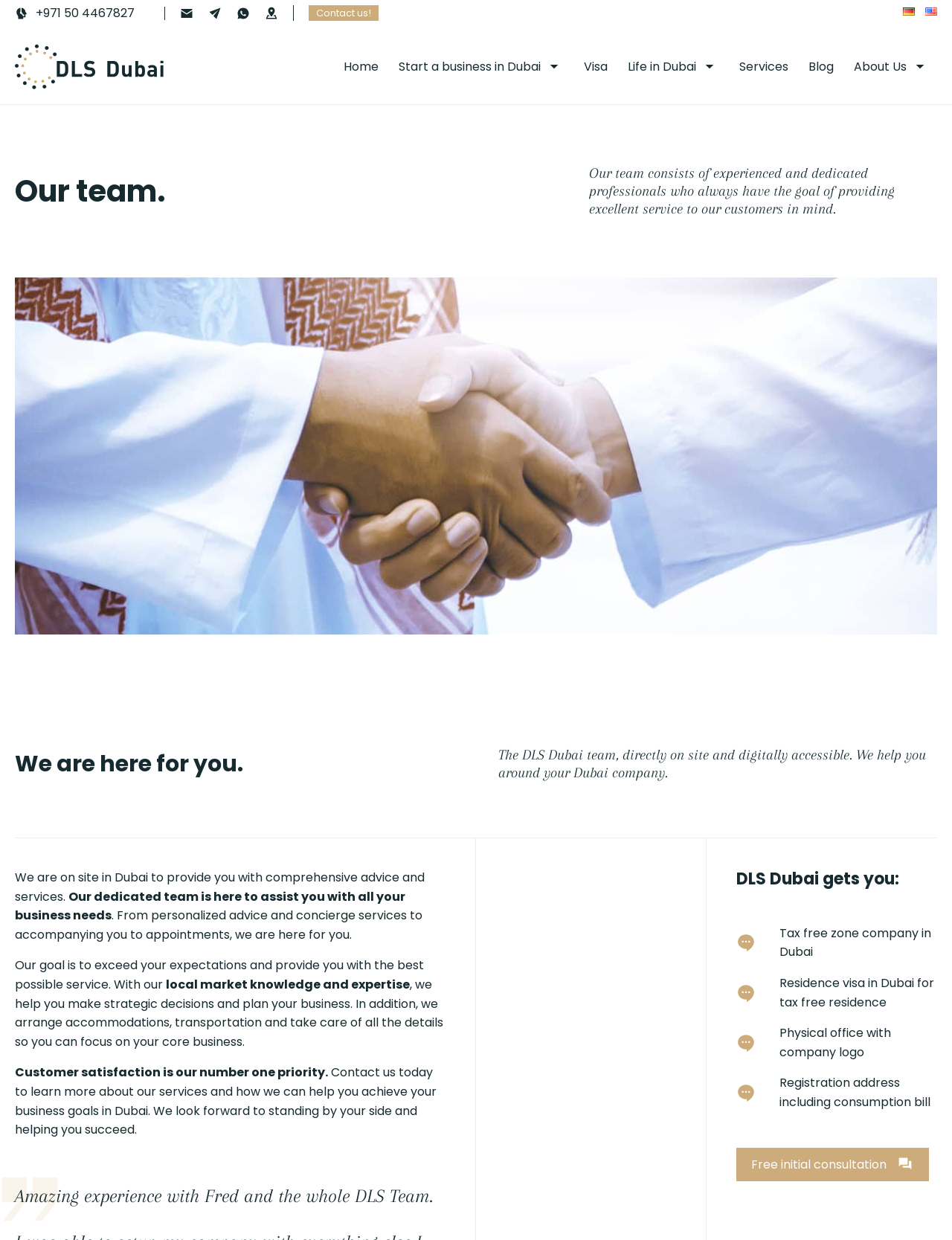Provide the bounding box coordinates of the HTML element described by the text: "Visa".

[0.605, 0.04, 0.646, 0.068]